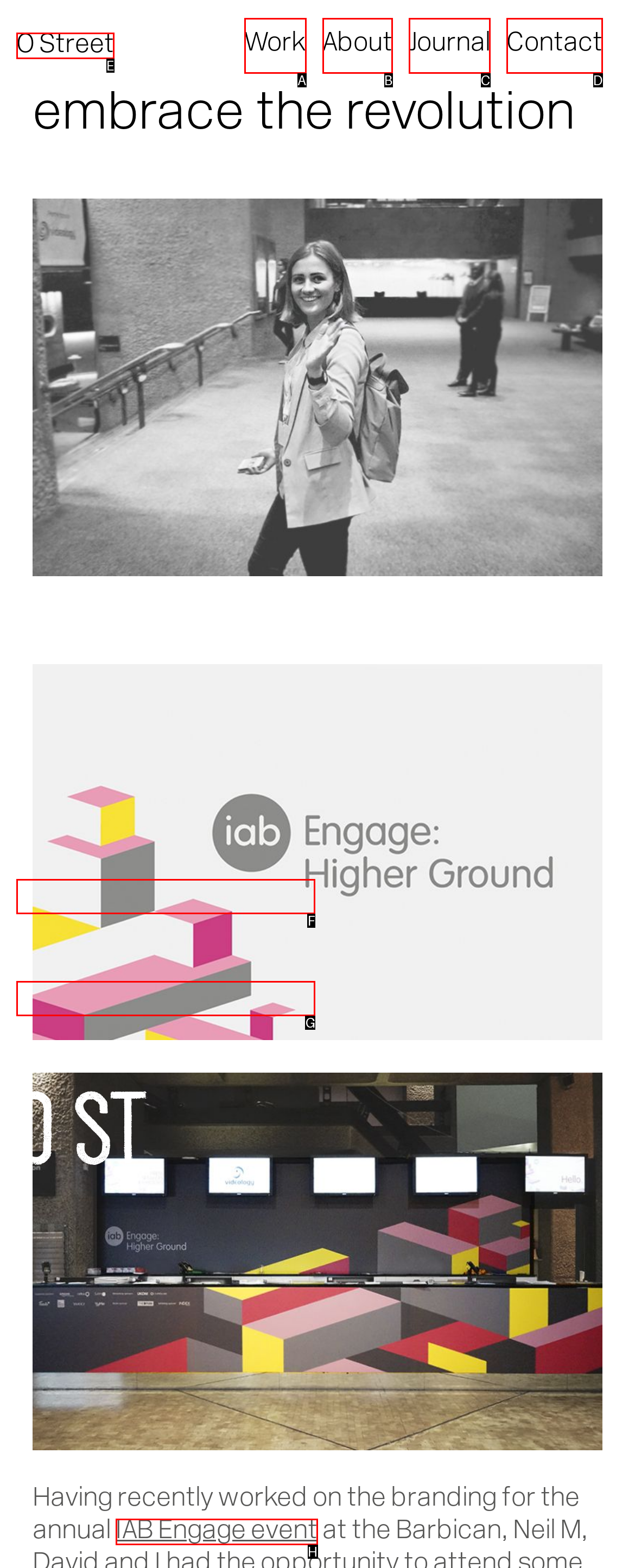Pick the HTML element that corresponds to the description: alt="Bizdata Insights Main Logo"
Answer with the letter of the correct option from the given choices directly.

None